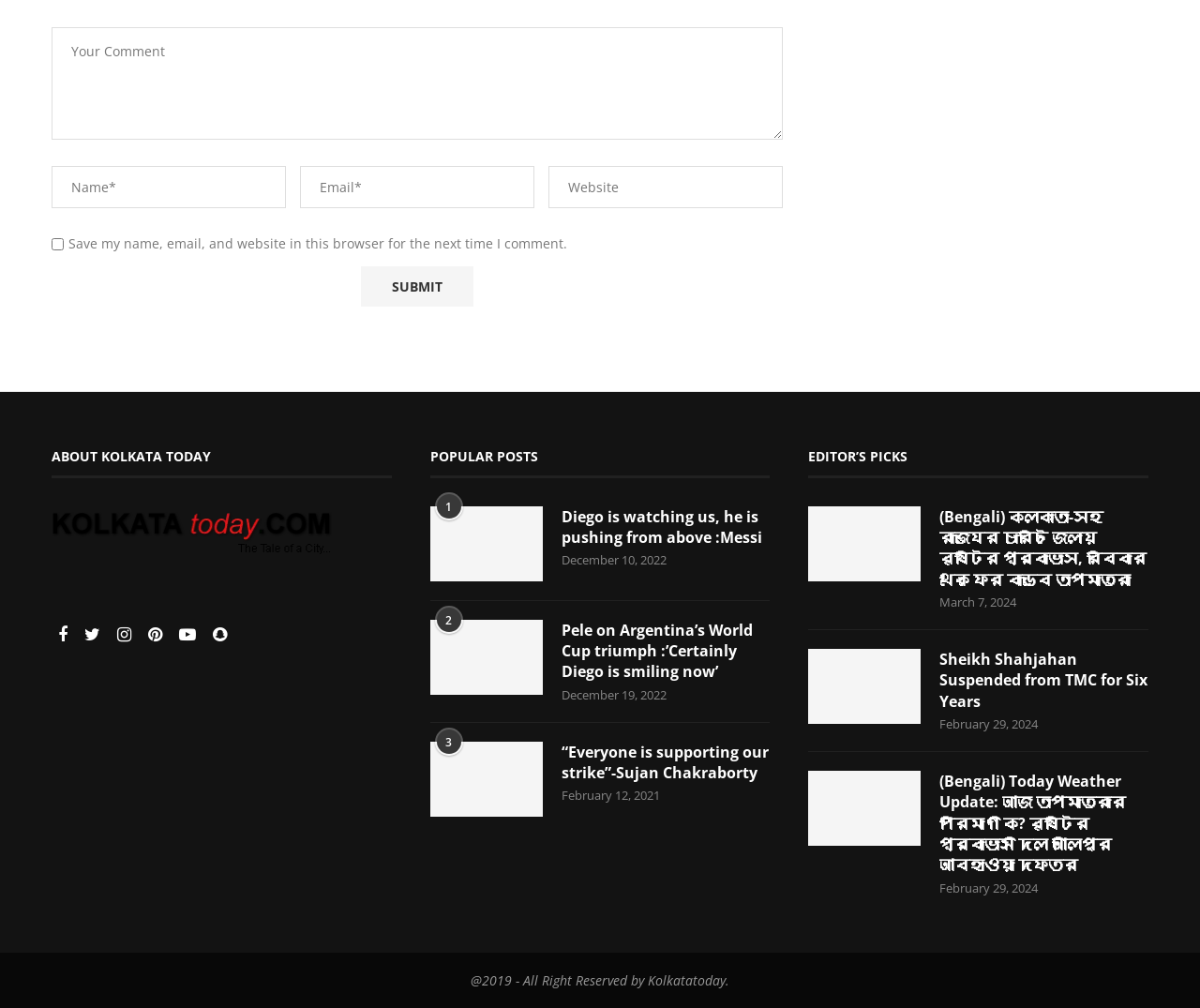Please answer the following question using a single word or phrase: 
How many social media links are present in the webpage?

7